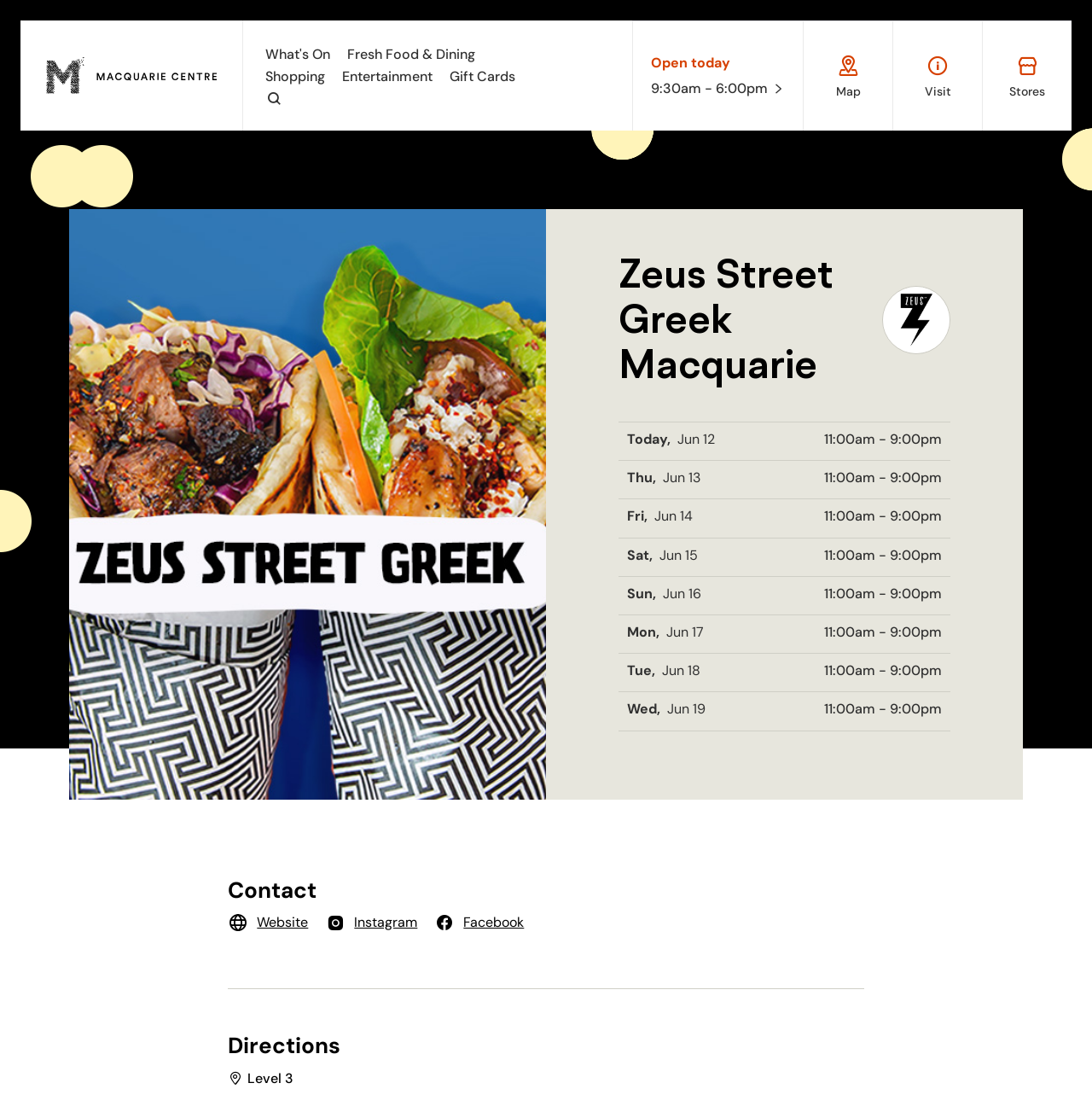Can you show the bounding box coordinates of the region to click on to complete the task described in the instruction: "View the map"?

[0.748, 0.048, 0.805, 0.088]